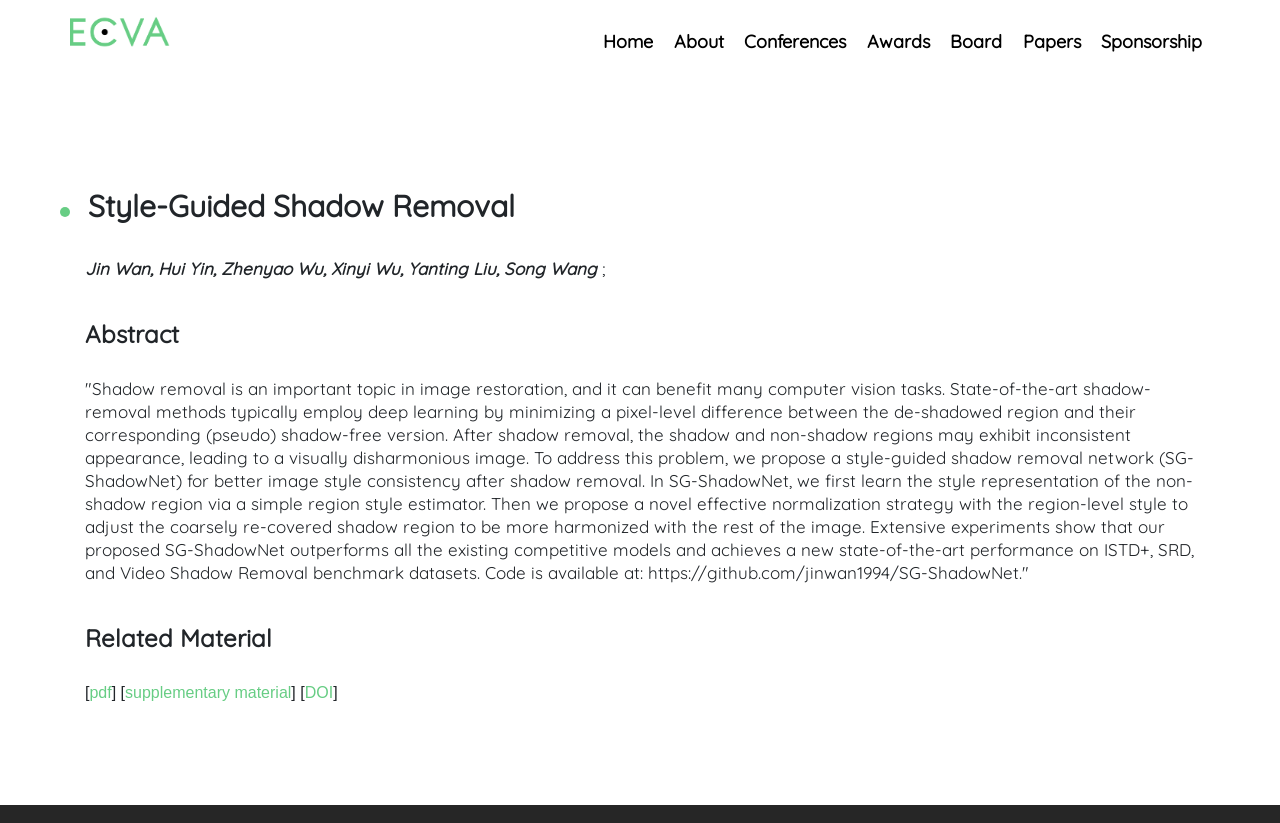Determine the bounding box coordinates for the area that needs to be clicked to fulfill this task: "Check the DOI". The coordinates must be given as four float numbers between 0 and 1, i.e., [left, top, right, bottom].

[0.238, 0.831, 0.26, 0.852]